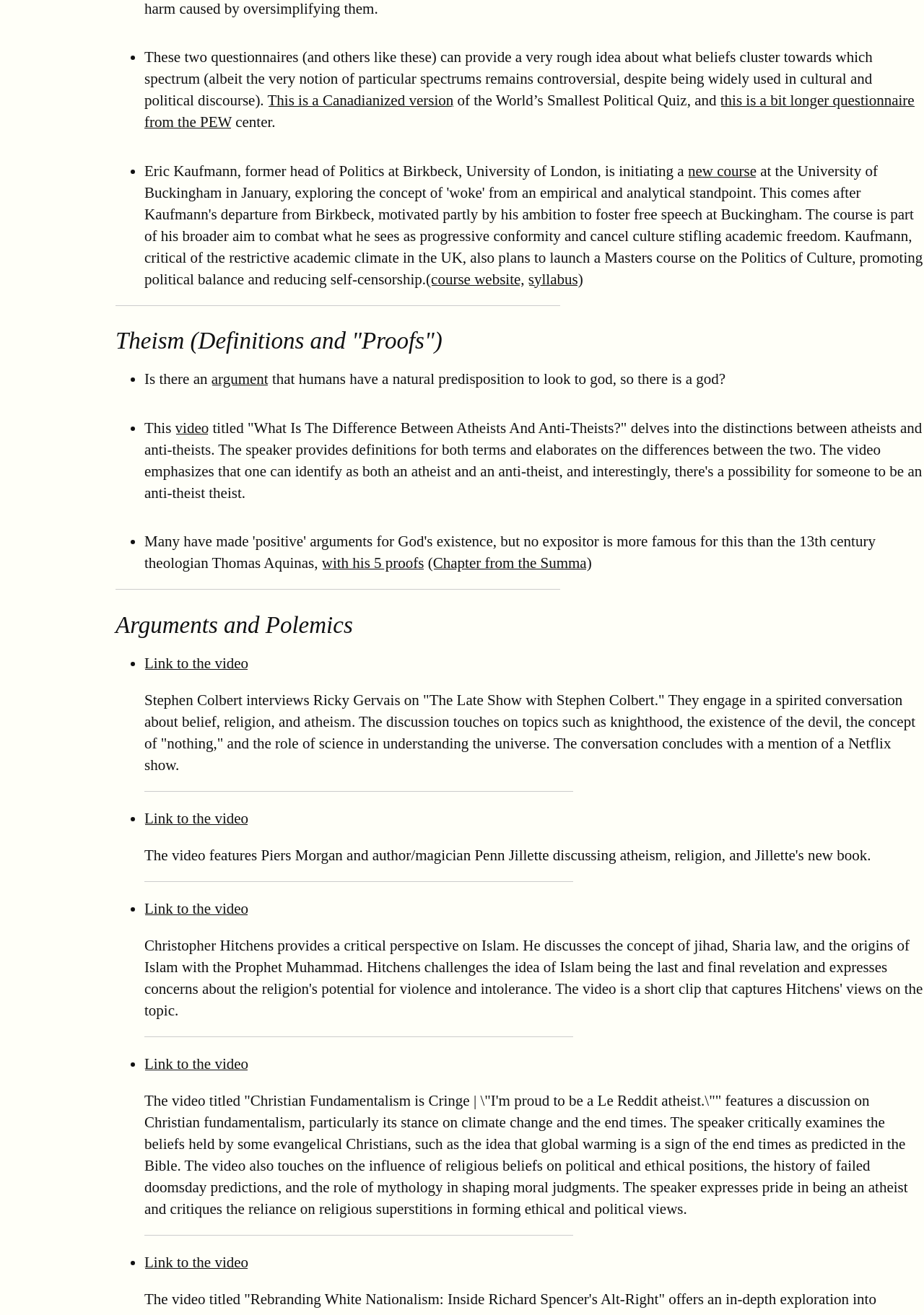Bounding box coordinates are specified in the format (top-left x, top-left y, bottom-right x, bottom-right y). All values are floating point numbers bounded between 0 and 1. Please provide the bounding box coordinate of the region this sentence describes: new course

[0.744, 0.123, 0.819, 0.136]